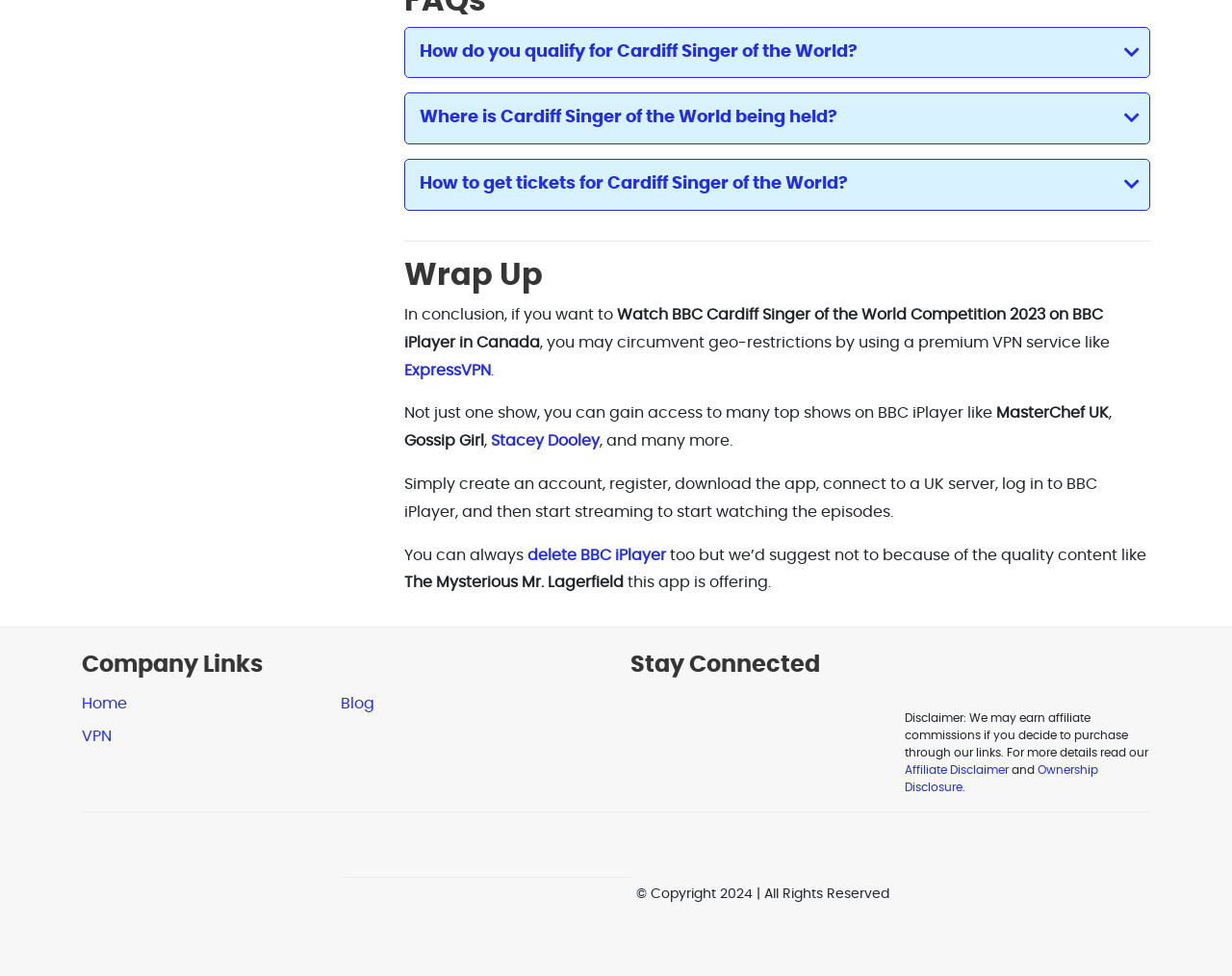Determine the bounding box coordinates for the element that should be clicked to follow this instruction: "Click on 'delete BBC iPlayer'". The coordinates should be given as four float numbers between 0 and 1, in the format [left, top, right, bottom].

[0.428, 0.561, 0.541, 0.577]